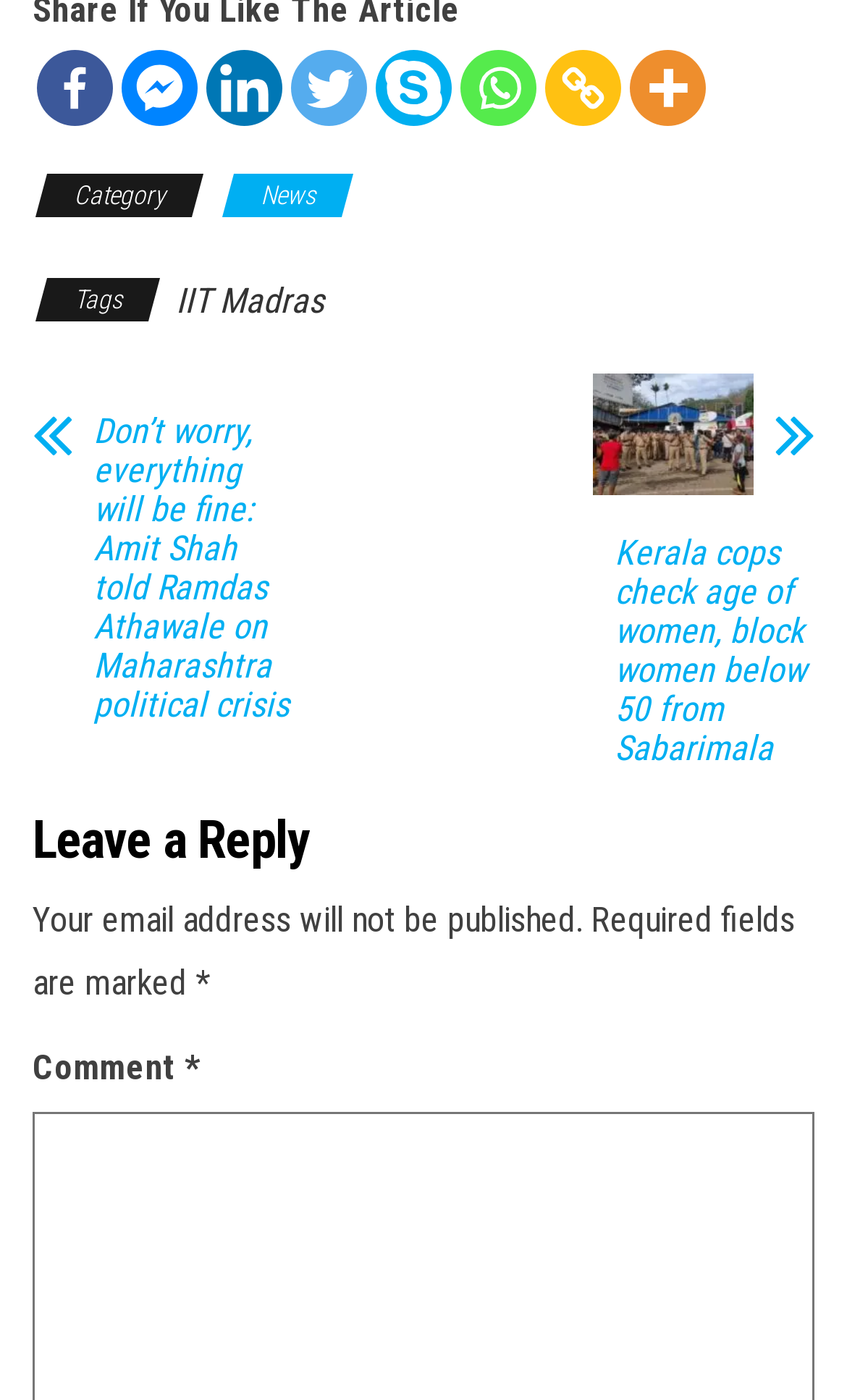Show the bounding box coordinates for the HTML element described as: "aria-label="Facebook" title="Facebook"".

[0.044, 0.035, 0.133, 0.089]